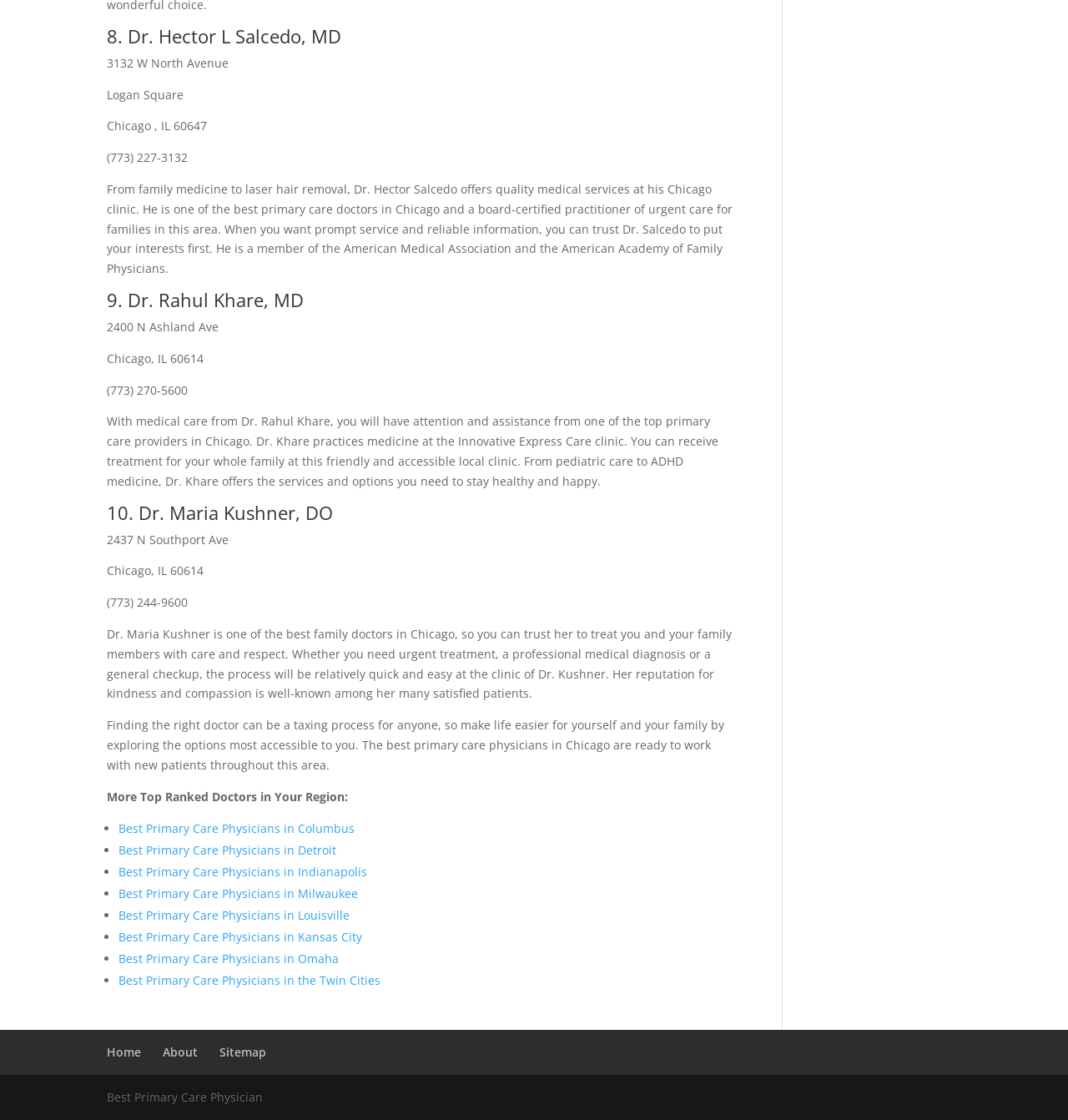Please give a one-word or short phrase response to the following question: 
What is the address of Dr. Rahul Khare's clinic?

2400 N Ashland Ave